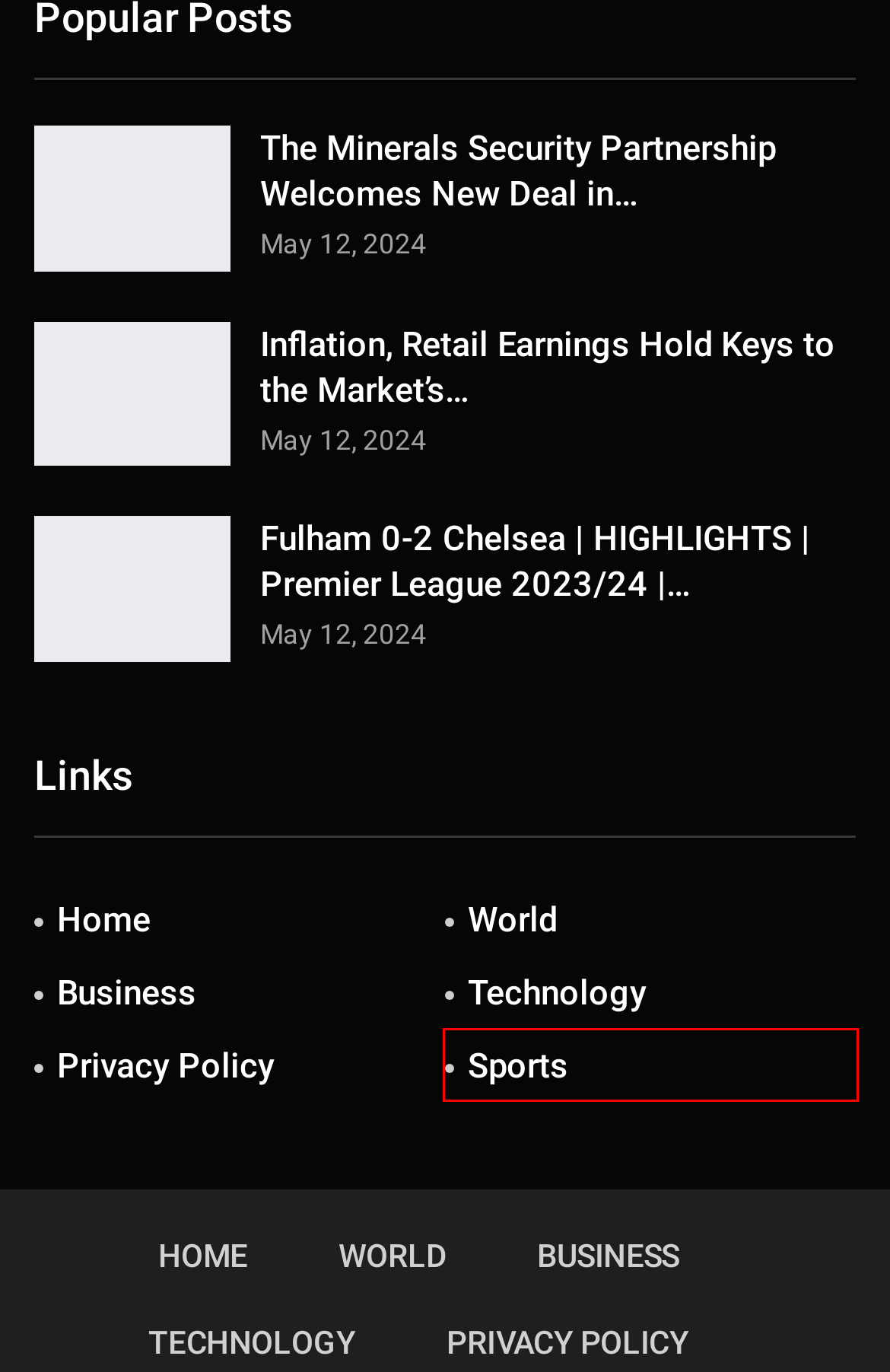You are given a screenshot of a webpage with a red rectangle bounding box around an element. Choose the best webpage description that matches the page after clicking the element in the bounding box. Here are the candidates:
A. Sports – Microntec.org
B. World – Microntec.org
C. Inflation, Retail Earnings Hold Keys to the Market’s Direction Next Week – Microntec.org
D. Technology – Microntec.org
E. Business – Microntec.org
F. Fulham 0-2 Chelsea | HIGHLIGHTS | Premier League 2023/24 | Chelsea FC – Microntec.org
G. Apple Q3: You Get What You Pay For (NASDAQ:AAPL) – Microntec.org
H. Front Page – Microntec.org

A